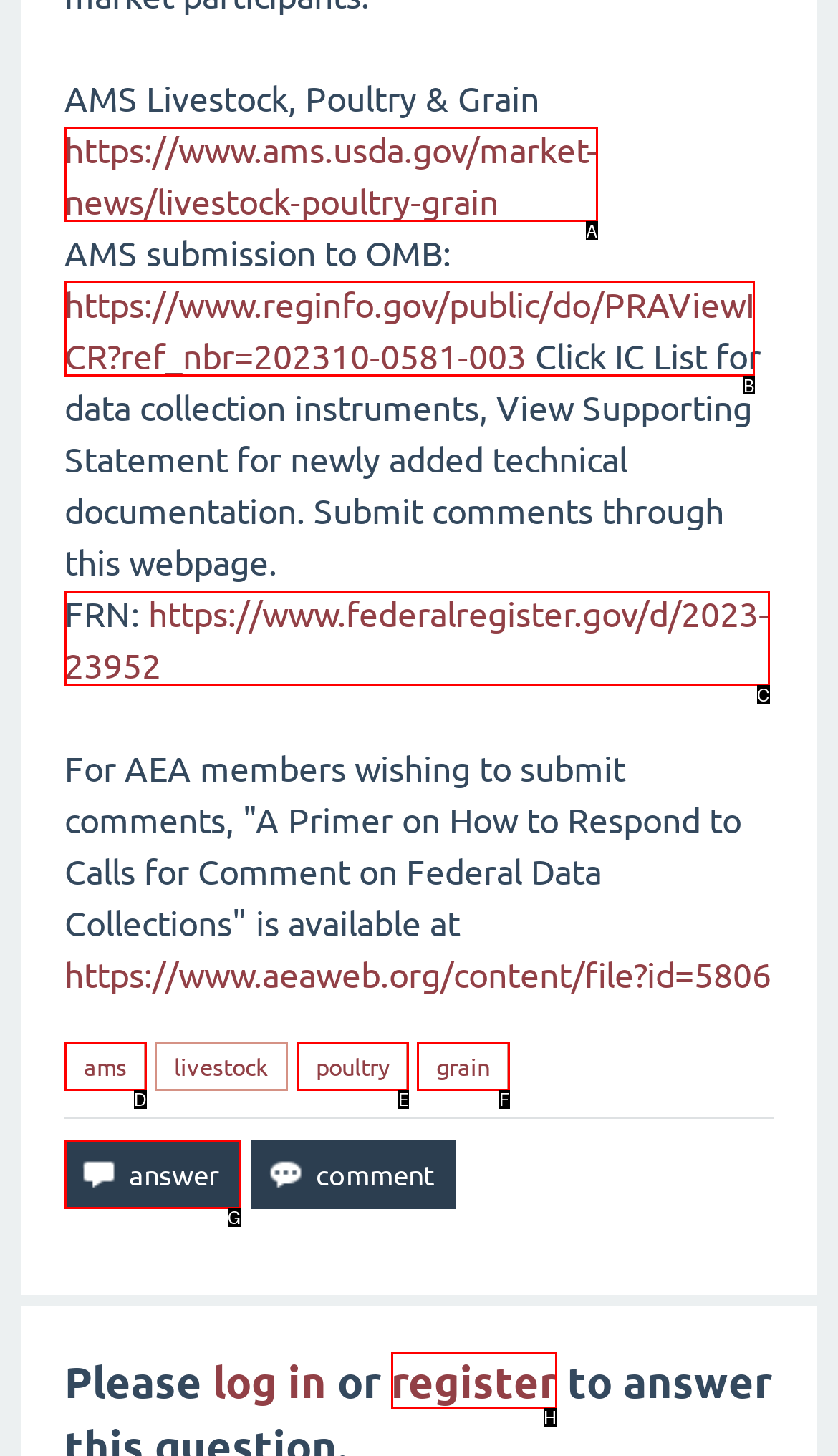Find the UI element described as: name="q_doanswer" title="Answer this question" value="answer"
Reply with the letter of the appropriate option.

G